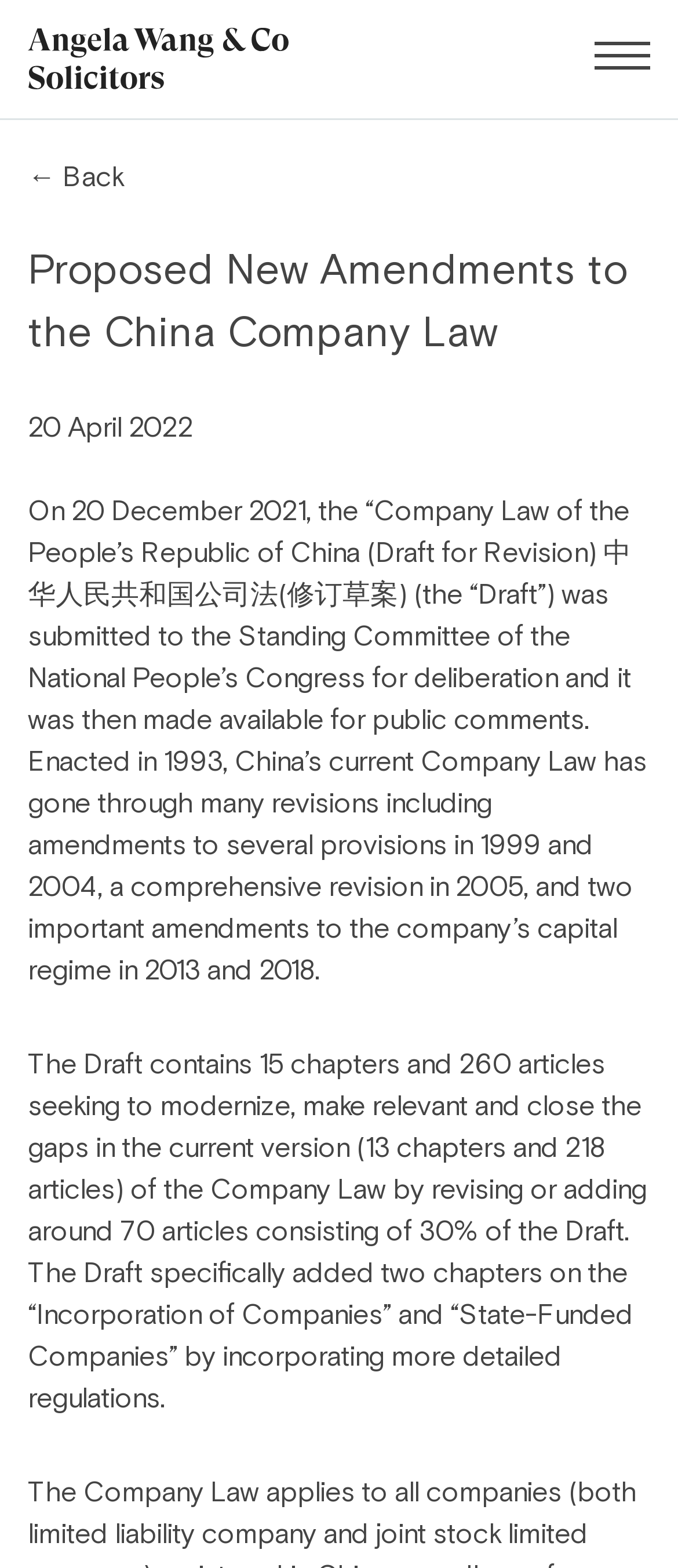Identify the bounding box for the described UI element: "← Back".

[0.041, 0.102, 0.182, 0.124]